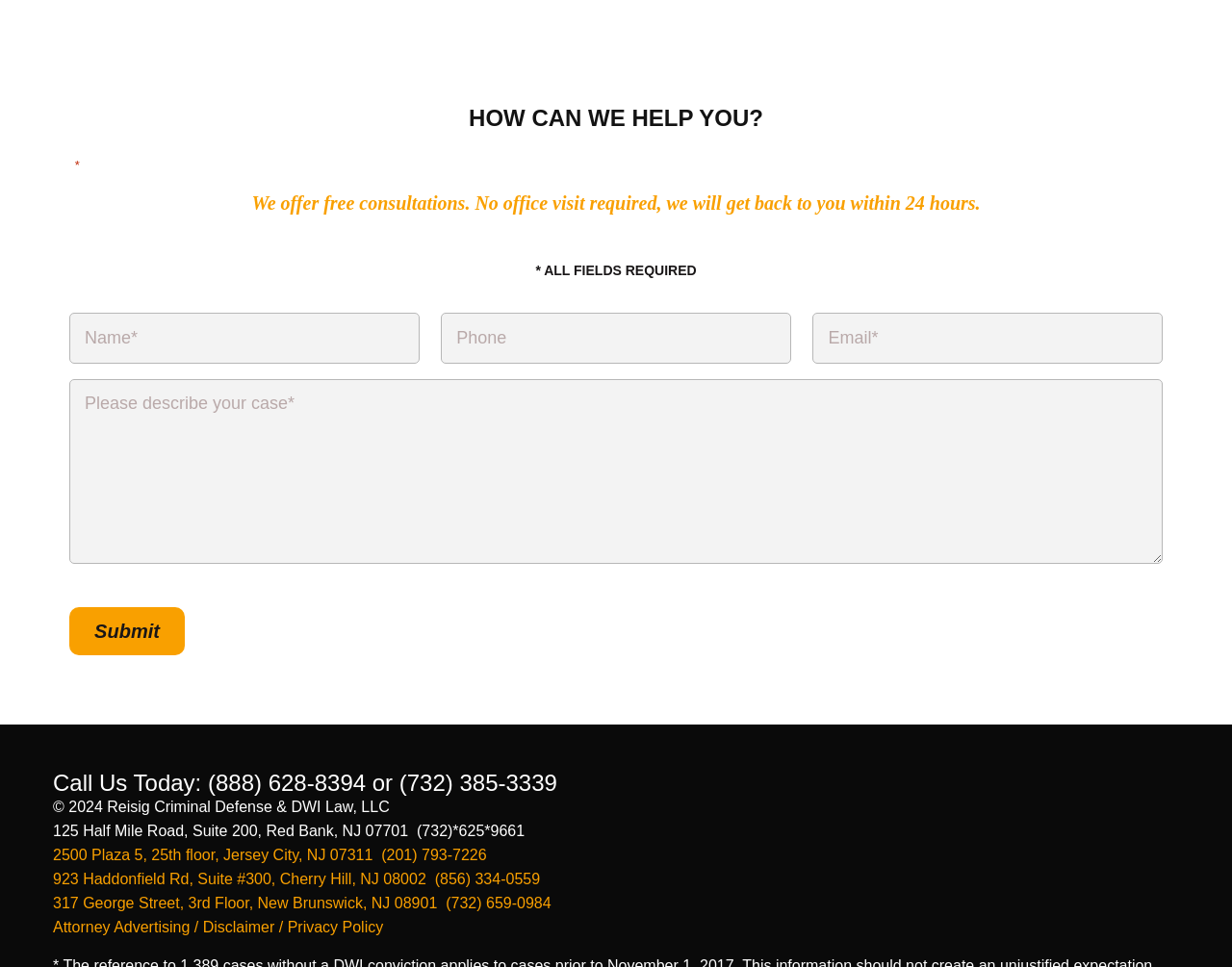From the webpage screenshot, identify the region described by expand child menu. Provide the bounding box coordinates as (top-left x, top-left y, bottom-right x, bottom-right y), with each value being a floating point number between 0 and 1.

None